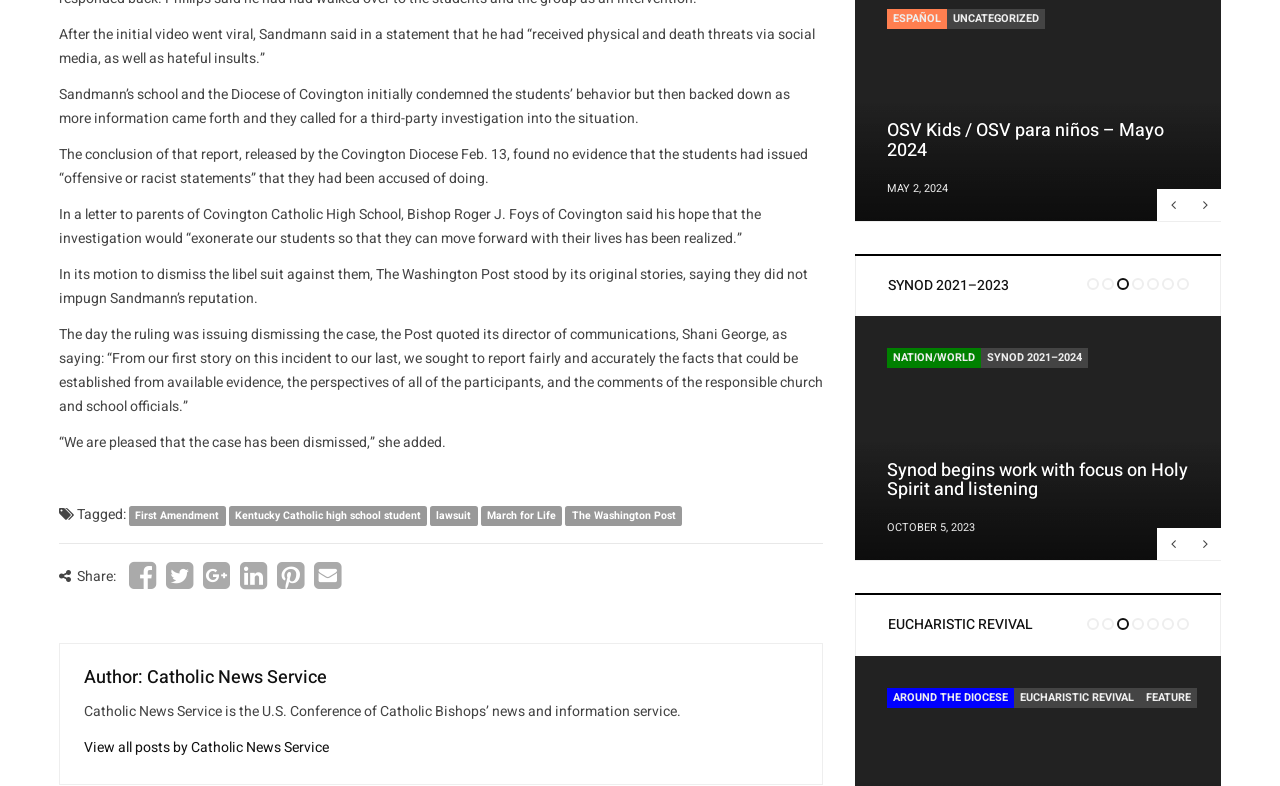Please locate the clickable area by providing the bounding box coordinates to follow this instruction: "Click the 'First Amendment' link".

[0.106, 0.646, 0.171, 0.665]